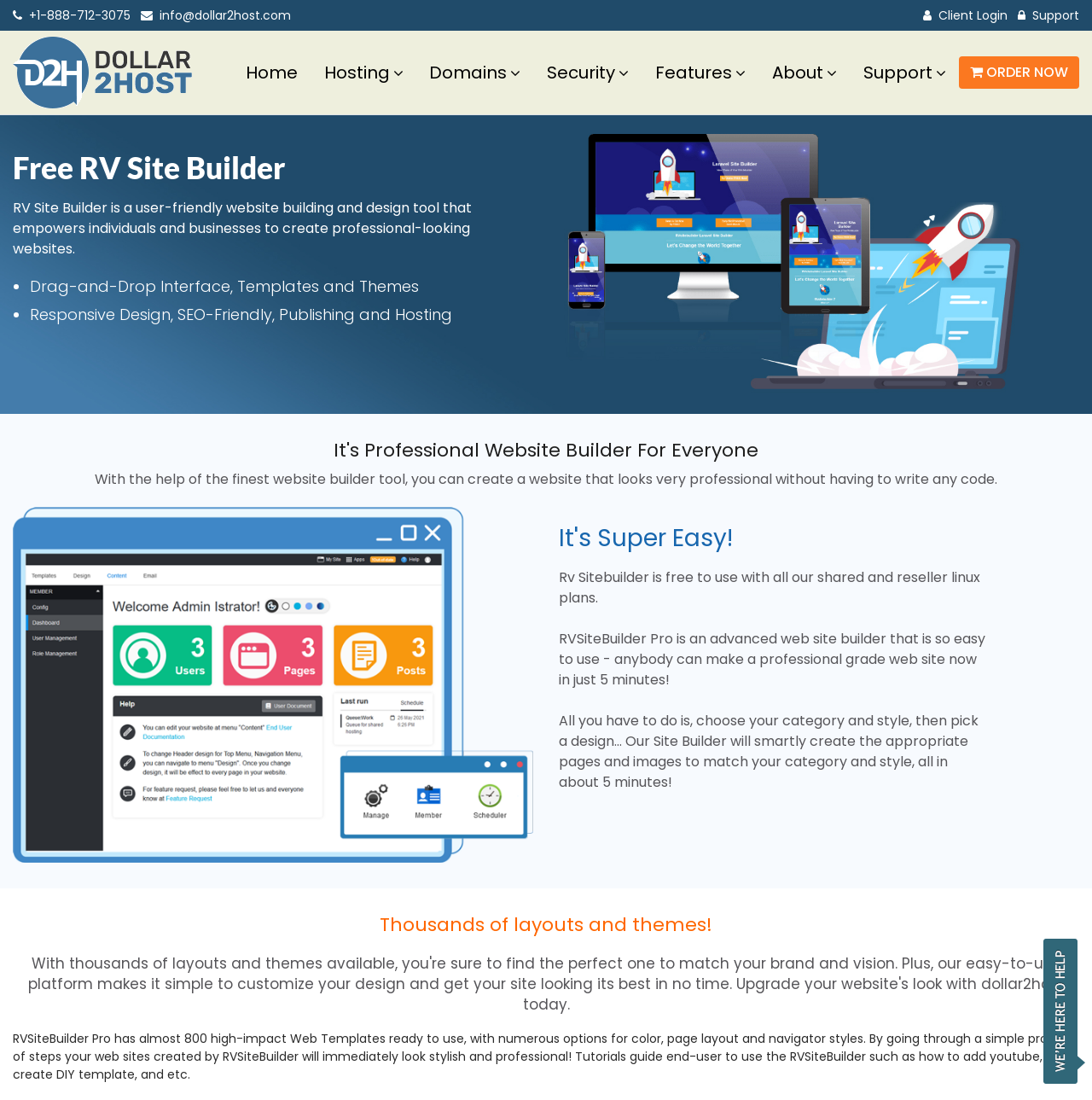What is the main heading displayed on the webpage? Please provide the text.

Free RV Site Builder